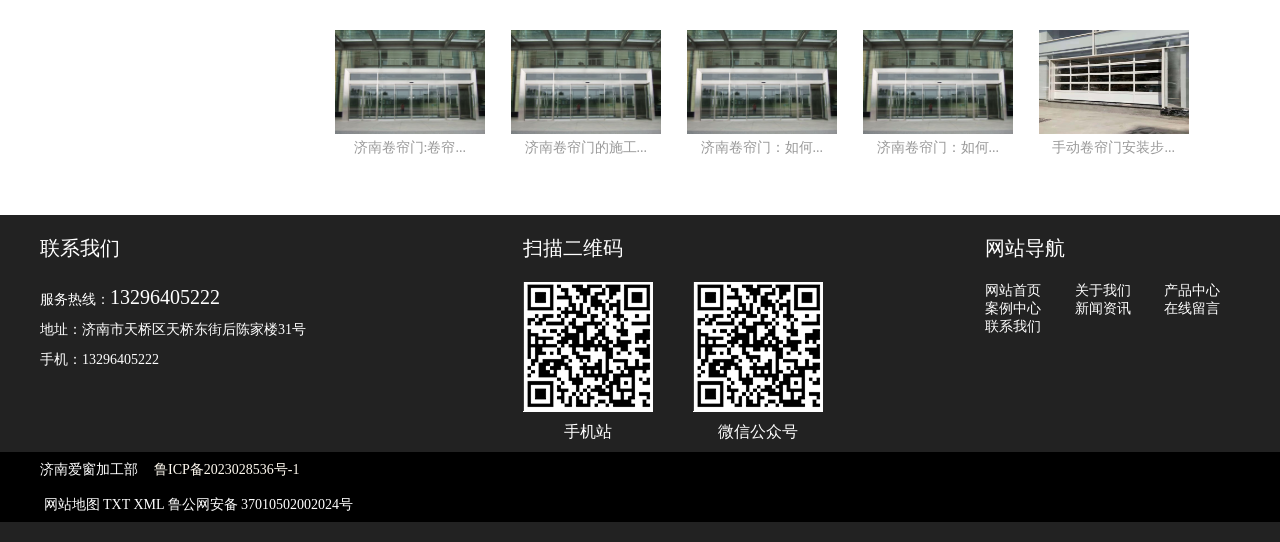Pinpoint the bounding box coordinates of the clickable element to carry out the following instruction: "Contact us through the phone number."

[0.086, 0.528, 0.172, 0.568]